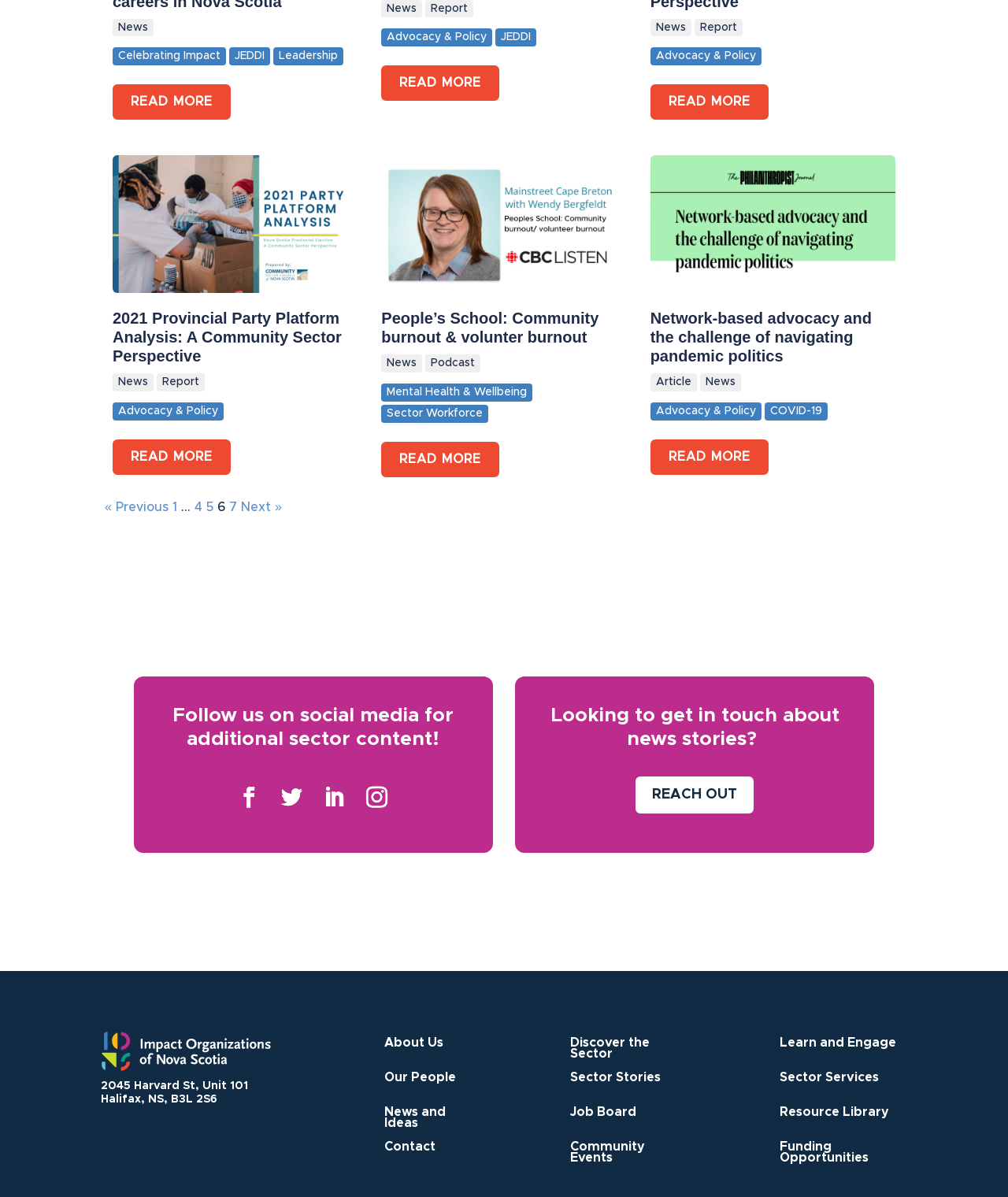Pinpoint the bounding box coordinates of the clickable area needed to execute the instruction: "Learn more about Network-based advocacy". The coordinates should be specified as four float numbers between 0 and 1, i.e., [left, top, right, bottom].

[0.645, 0.252, 0.888, 0.312]